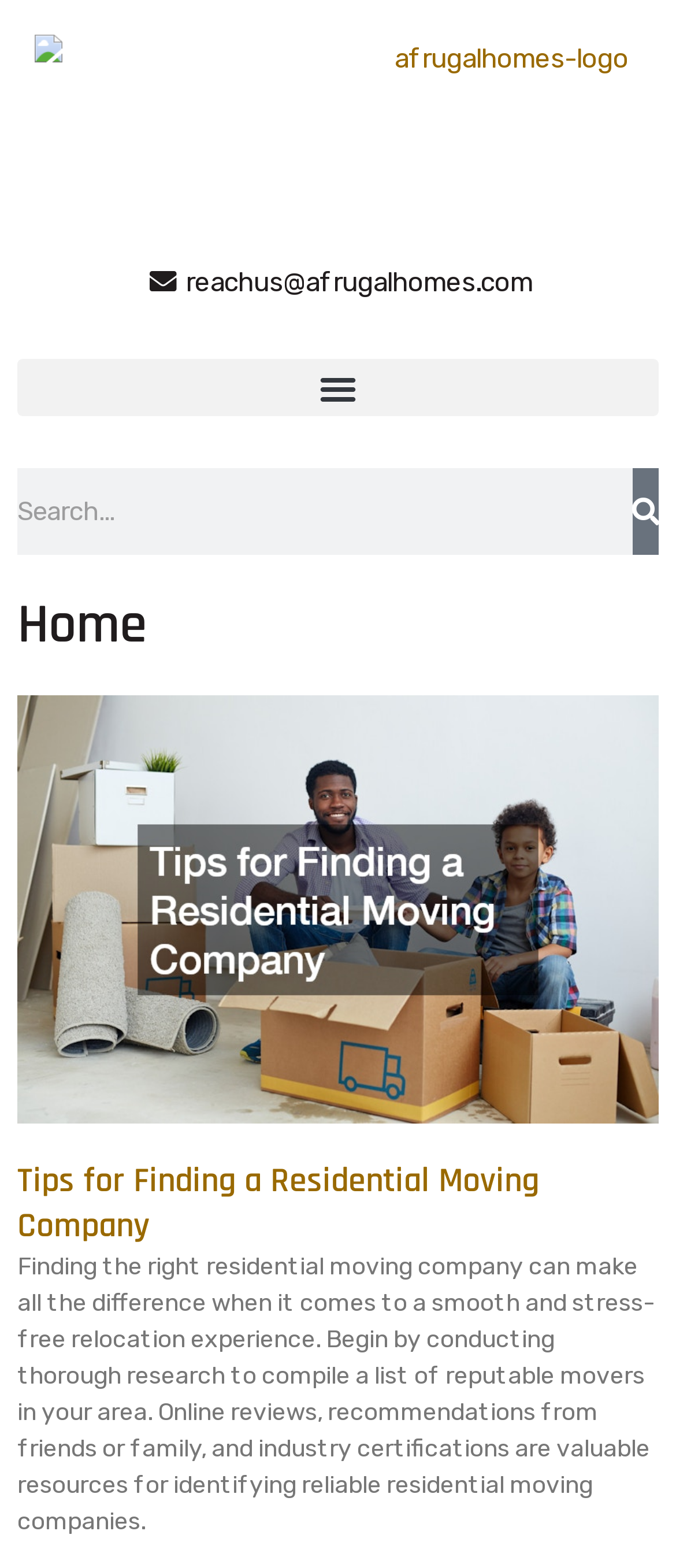How many links are there in the main content area?
Please provide a single word or phrase in response based on the screenshot.

2